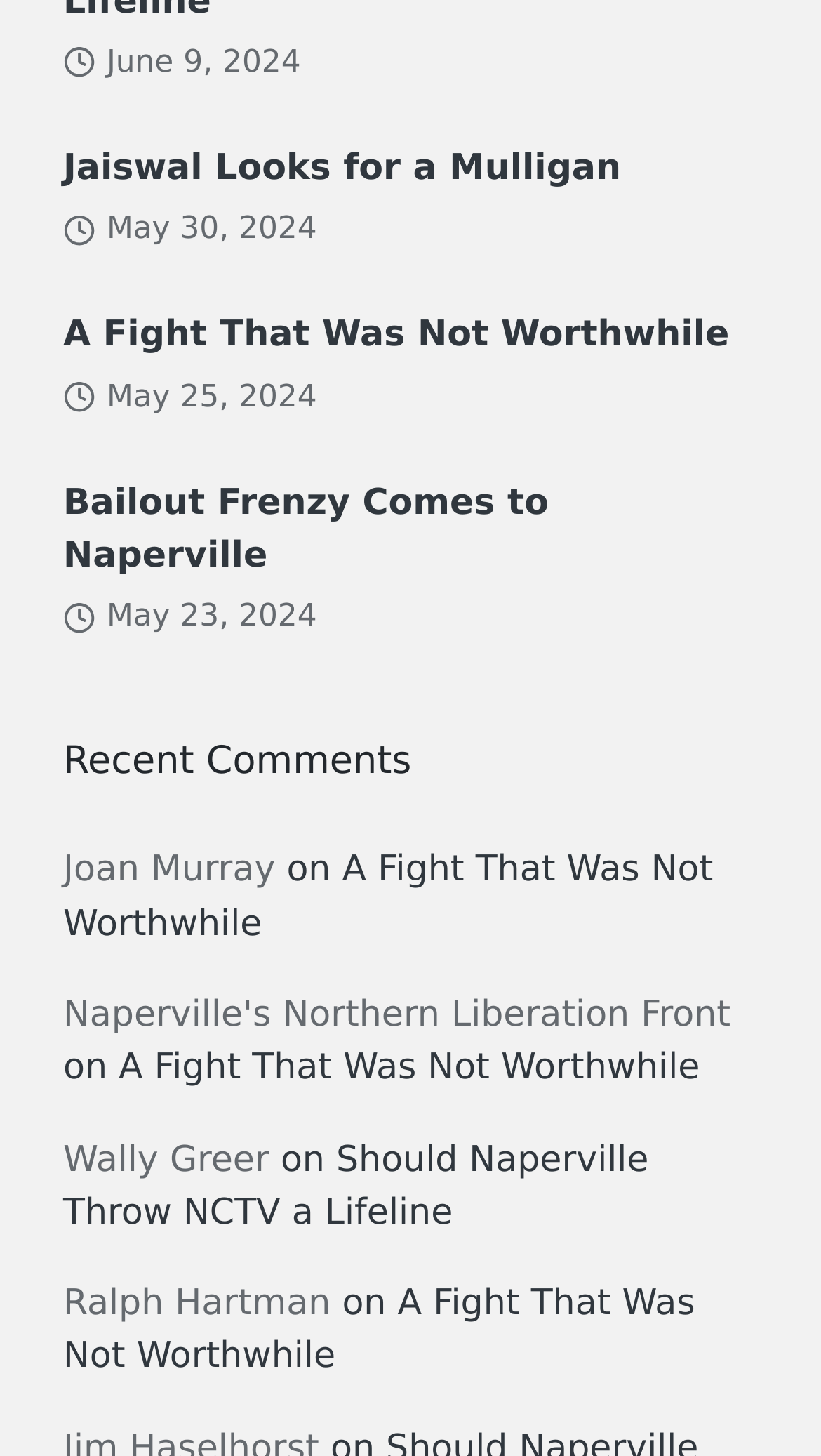Bounding box coordinates should be provided in the format (top-left x, top-left y, bottom-right x, bottom-right y) with all values between 0 and 1. Identify the bounding box for this UI element: Bailout Frenzy Comes to Naperville

[0.077, 0.326, 0.923, 0.4]